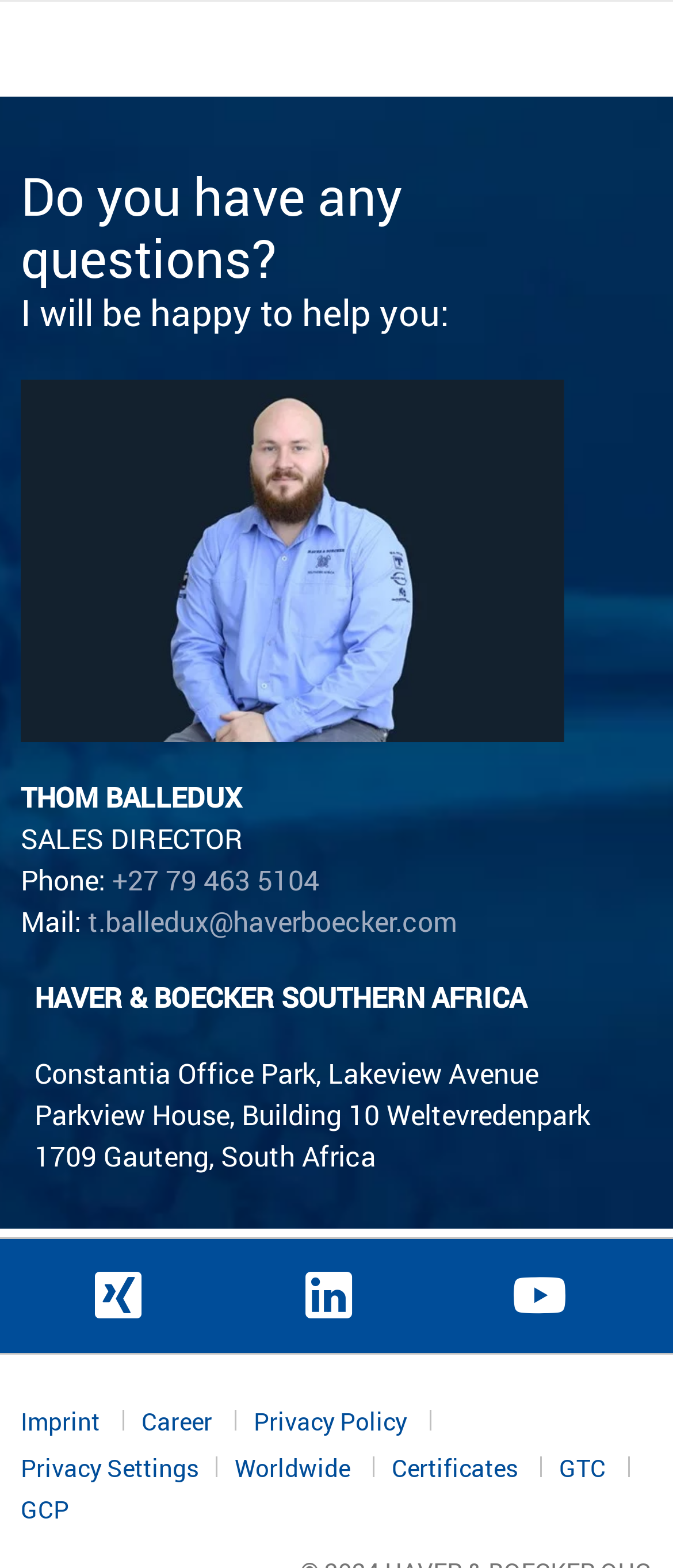What is the company name of the sales director?
Refer to the image and provide a one-word or short phrase answer.

HAVER & BOECKER SOUTHERN AFRICA